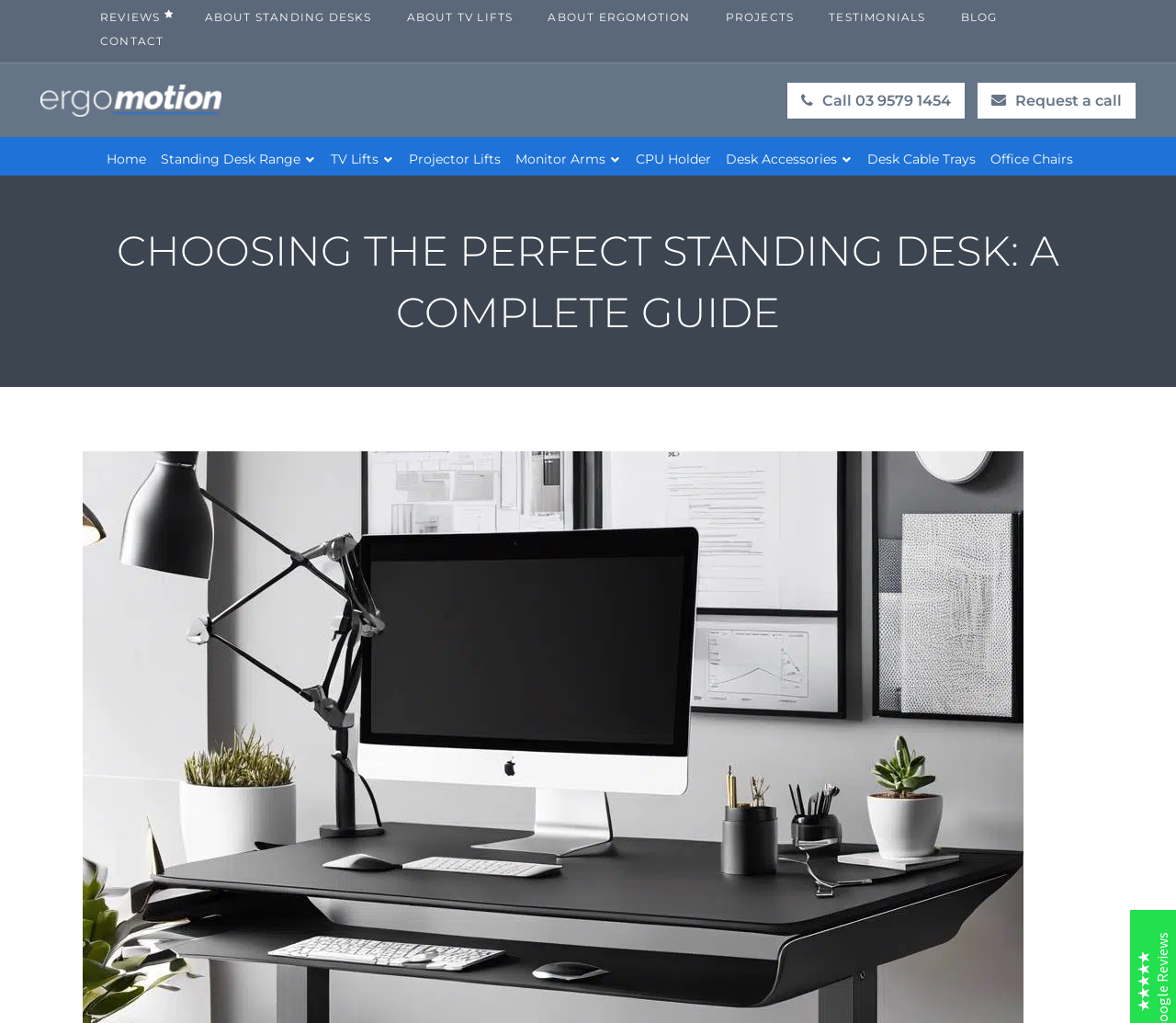Determine the bounding box coordinates of the clickable element to achieve the following action: 'Click on the 'Standing Desk Range' link'. Provide the coordinates as four float values between 0 and 1, formatted as [left, top, right, bottom].

[0.13, 0.134, 0.275, 0.177]